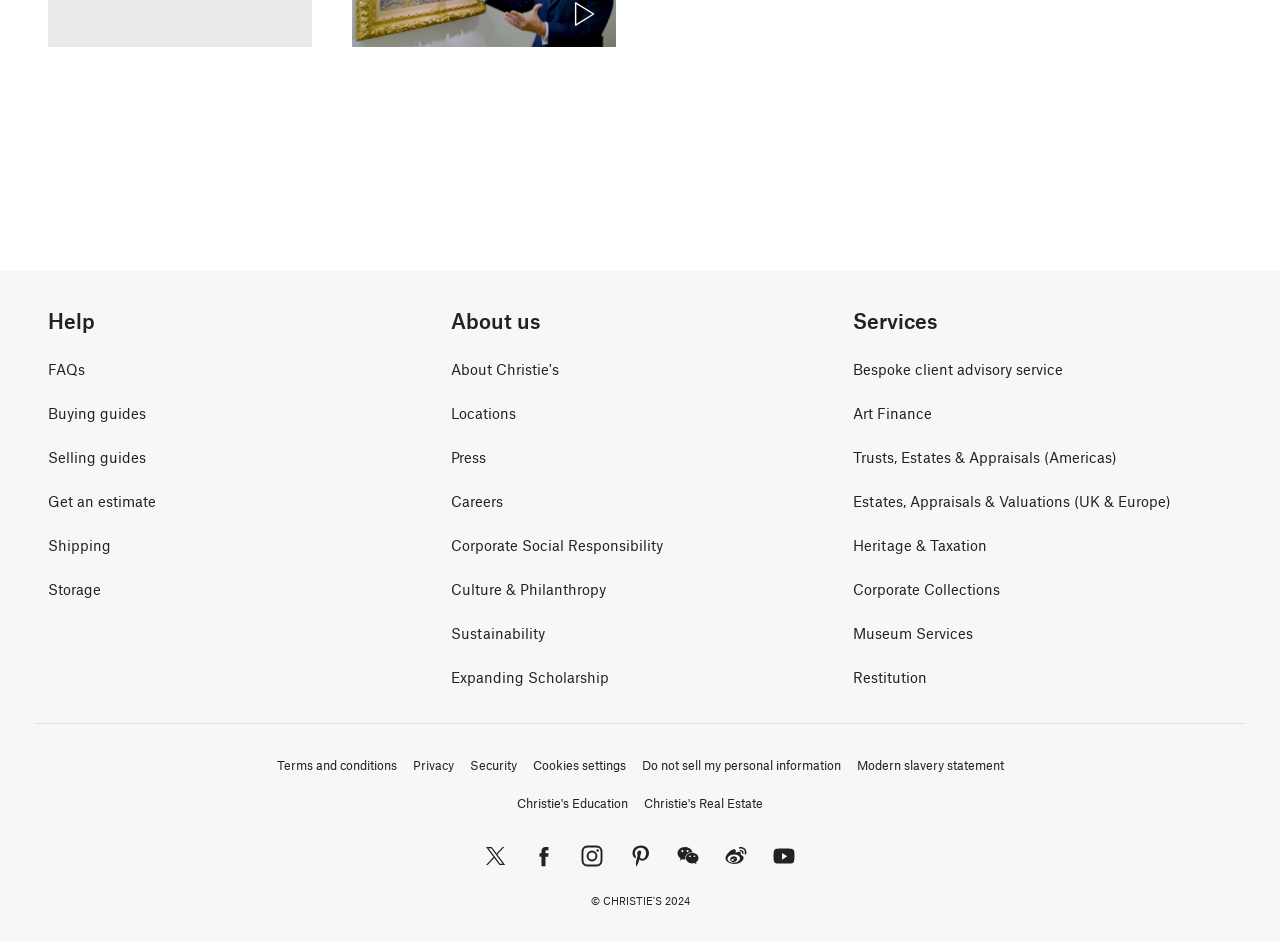Based on the image, please elaborate on the answer to the following question:
How many links are in the 'Services' section?

I found the number of links in the 'Services' section by looking at the navigation element with the text 'Services' and then counting the number of link elements that are children of the 'Services' navigation element. There are 9 link elements.